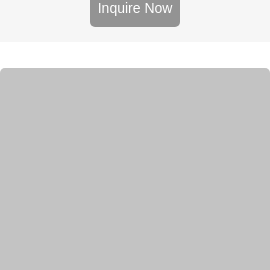Describe the image with as much detail as possible.

The image displayed here represents a selection of round aluminum bars, showcasing their cylindrical shape and metallic finish. This product is part of Coyo Aluminum's extensive offerings, which are designed for various industrial applications. The image is accompanied by a call-to-action button labeled "Inquire Now," inviting potential customers to seek further information or make a purchase. Coyo Aluminum is recognized as a leading supplier of aluminum round bars in China, serving over 20 countries in the Asia Pacific region, with an emphasis on high-quality products and services.